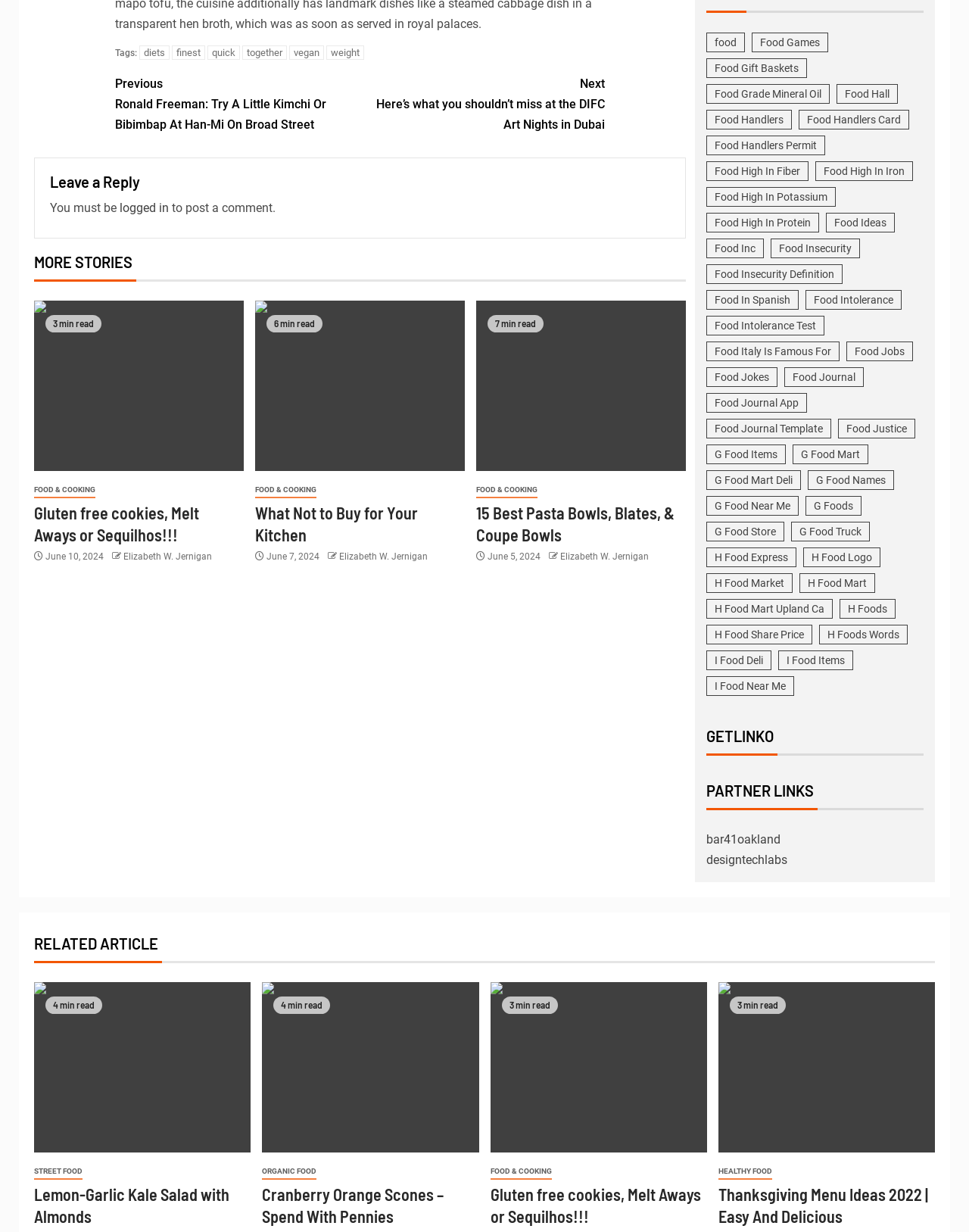Find the bounding box coordinates of the clickable element required to execute the following instruction: "Leave a reply". Provide the coordinates as four float numbers between 0 and 1, i.e., [left, top, right, bottom].

[0.052, 0.141, 0.691, 0.155]